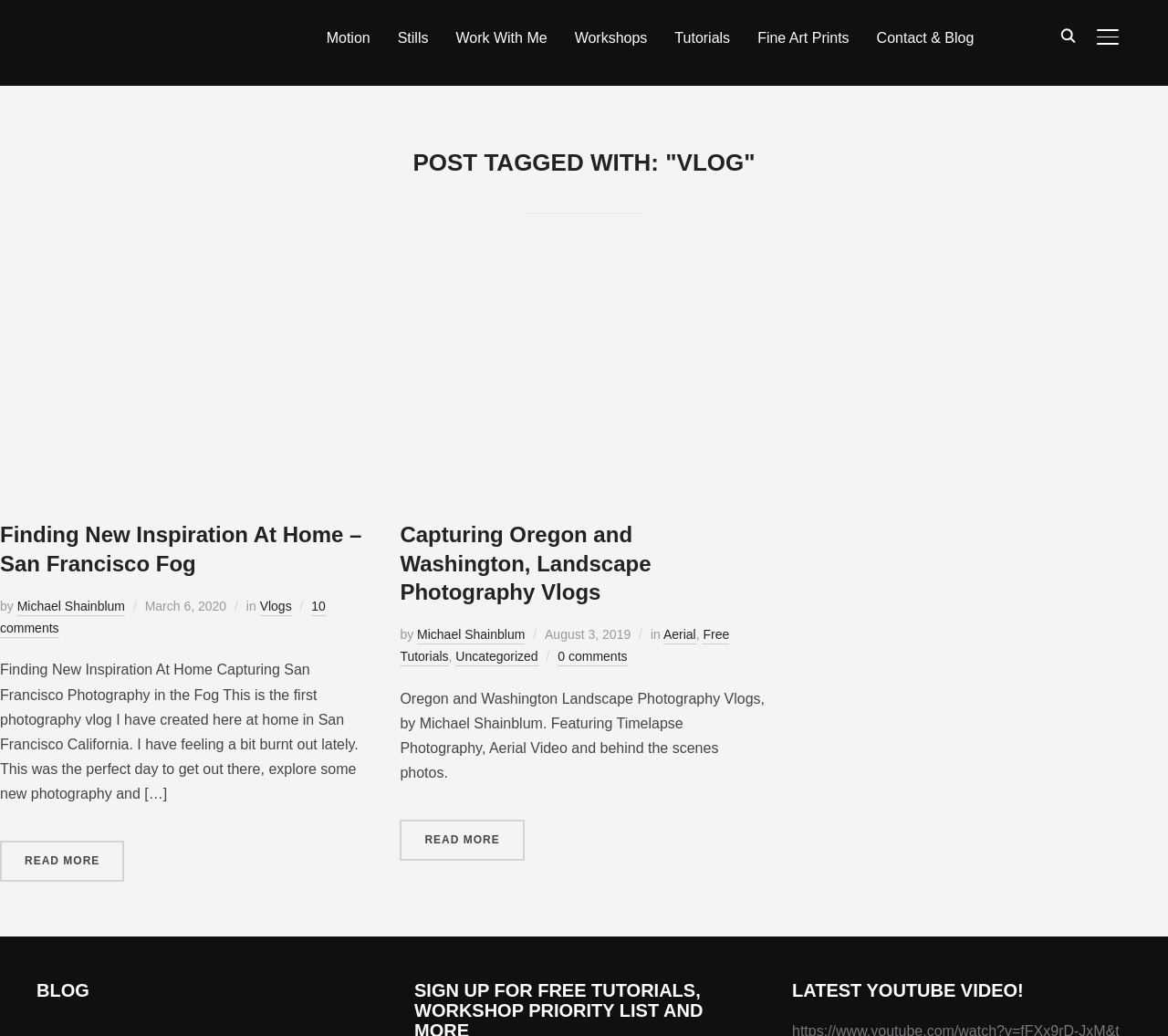Determine the bounding box coordinates of the section I need to click to execute the following instruction: "Read more about San Francisco Fog Landscape Photography". Provide the coordinates as four float numbers between 0 and 1, i.e., [left, top, right, bottom].

[0.0, 0.812, 0.107, 0.851]